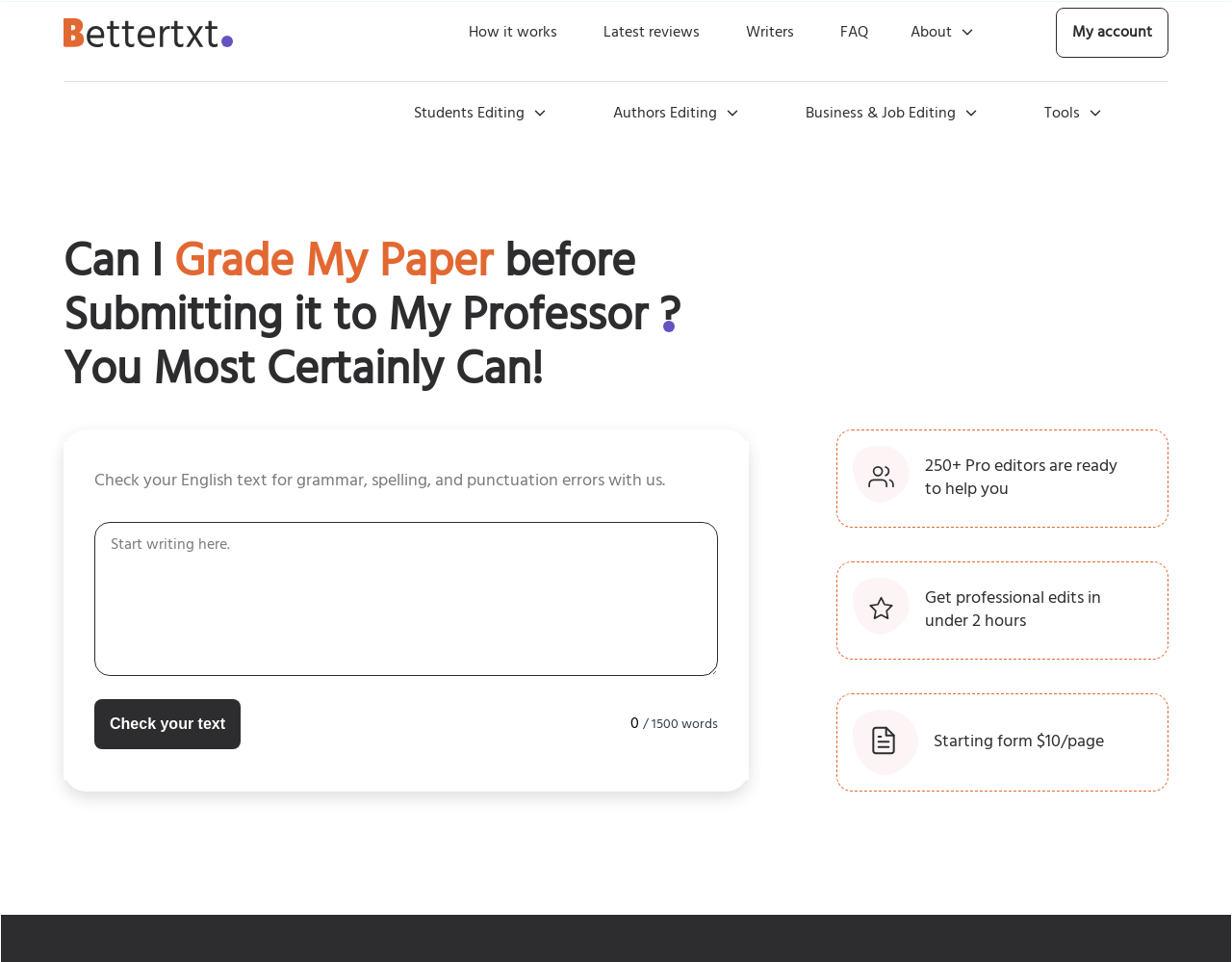Specify the bounding box coordinates of the area to click in order to execute this command: 'View the latest reviews'. The coordinates should consist of four float numbers ranging from 0 to 1, and should be formatted as [left, top, right, bottom].

[0.487, 0.016, 0.568, 0.052]